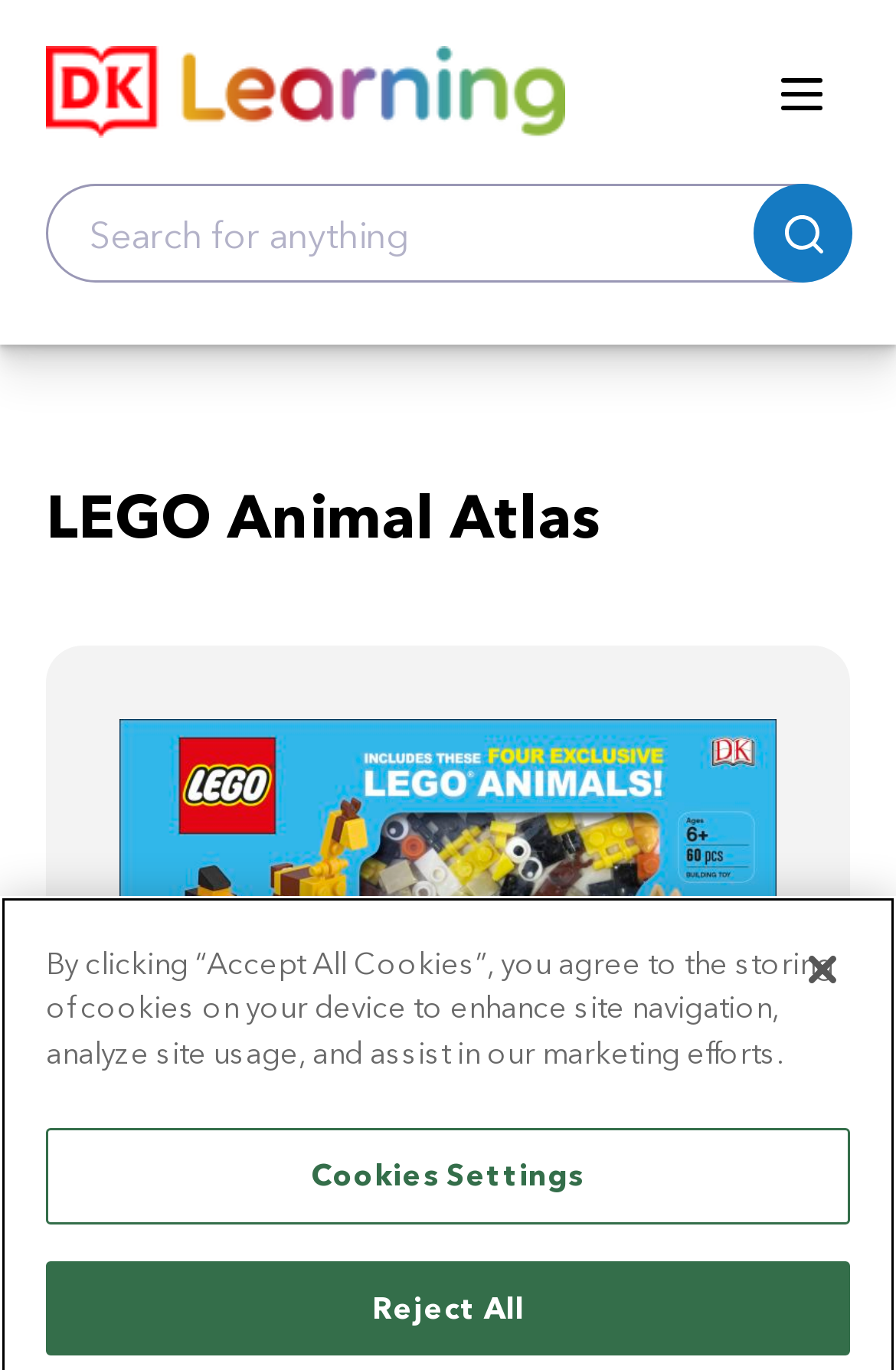Identify the bounding box for the element characterized by the following description: "Arbitration Vs. Mediation".

None